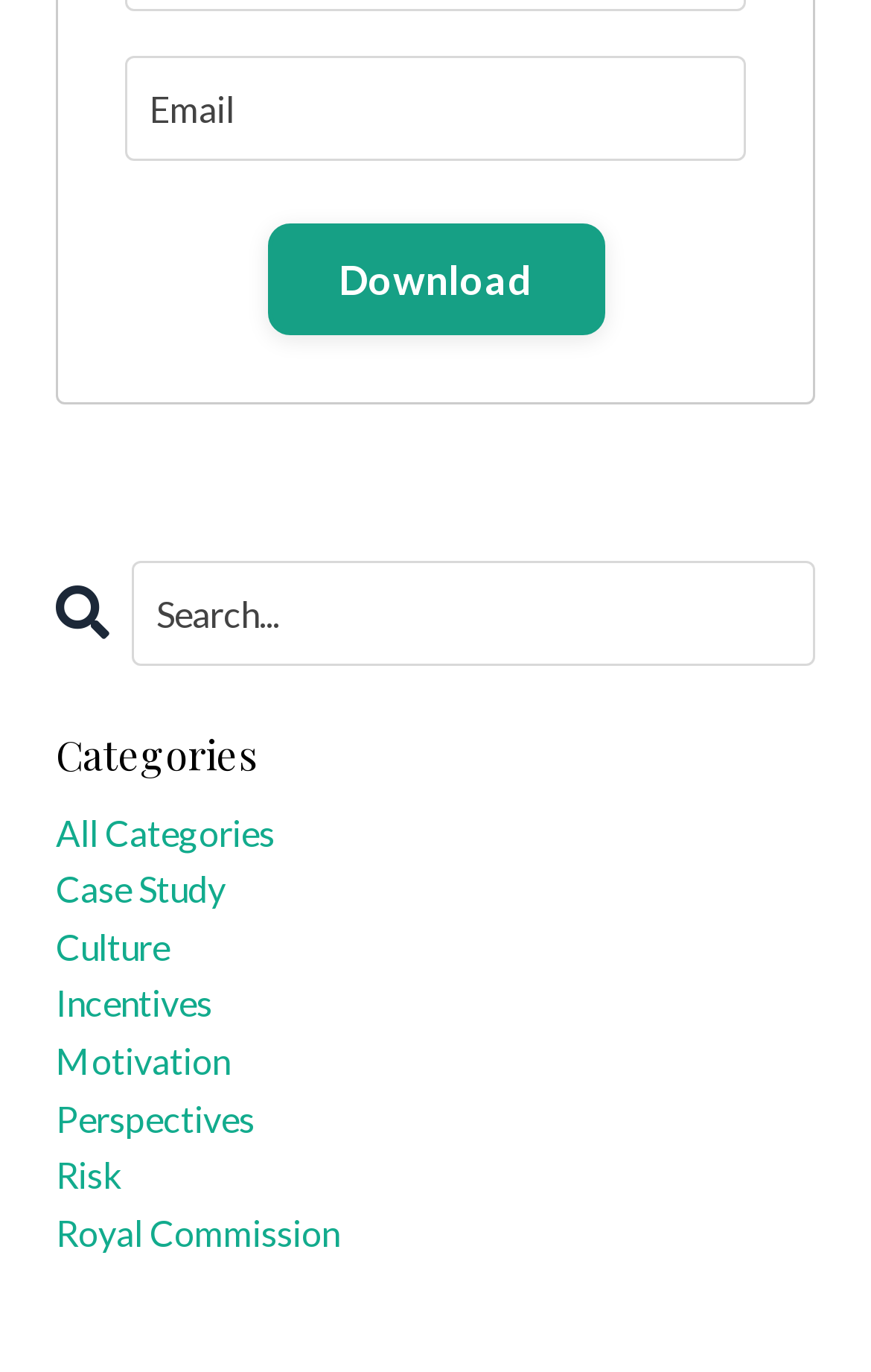Identify the bounding box for the UI element that is described as follows: "royal commission".

[0.064, 0.877, 0.936, 0.919]